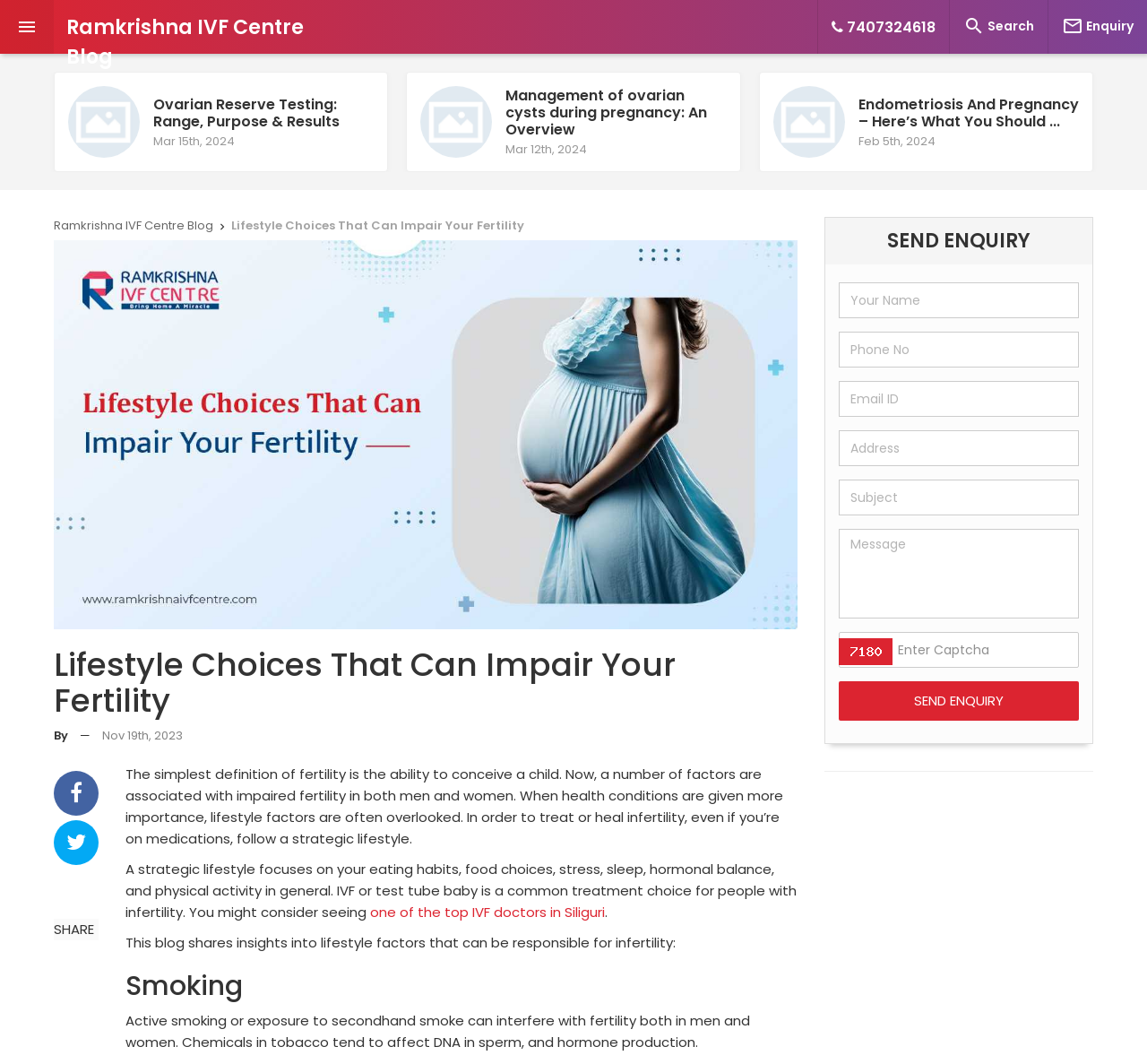Can you find and provide the title of the webpage?

Lifestyle Choices That Can Impair Your Fertility